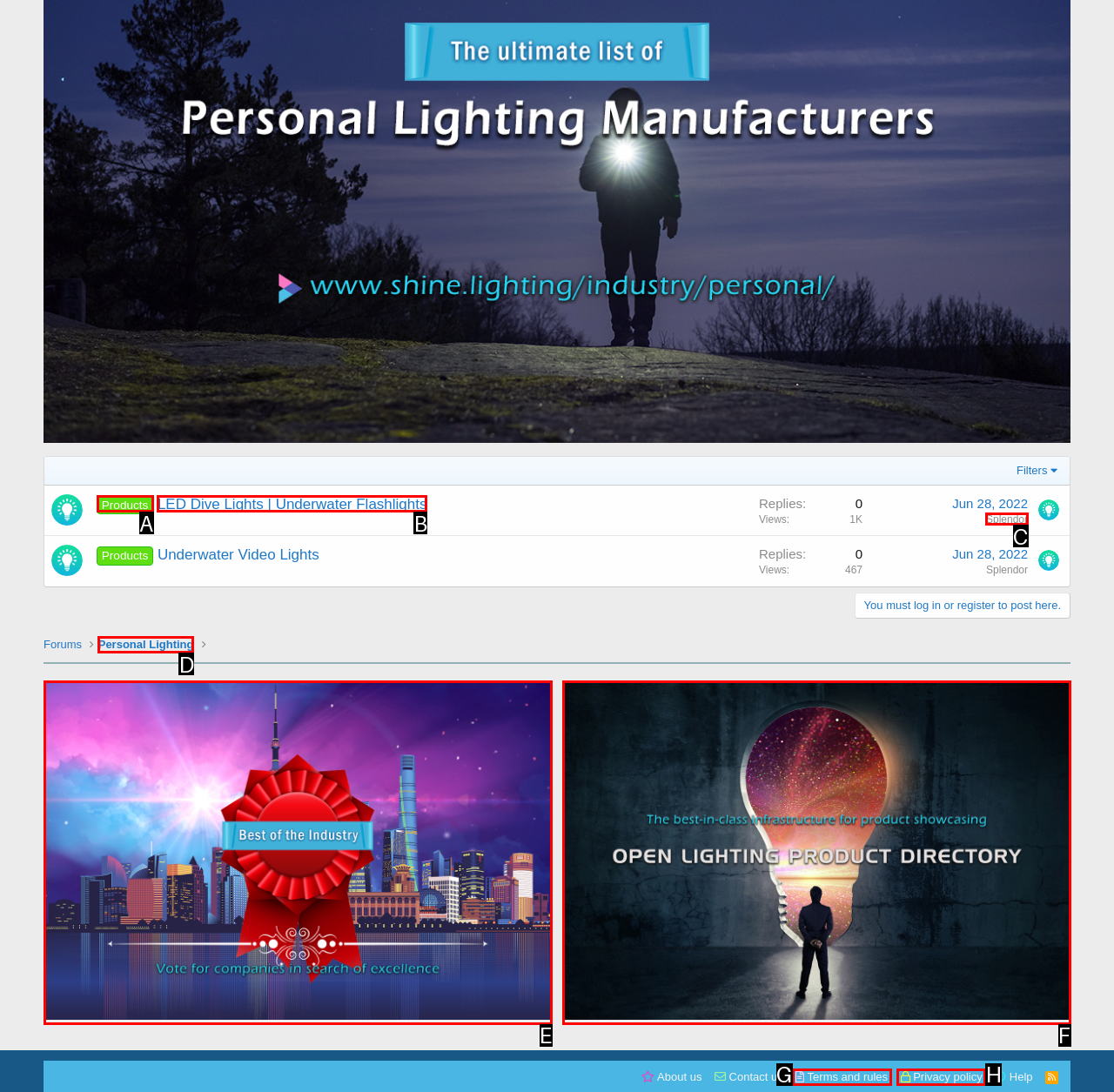Find the UI element described as: Next Section
Reply with the letter of the appropriate option.

None